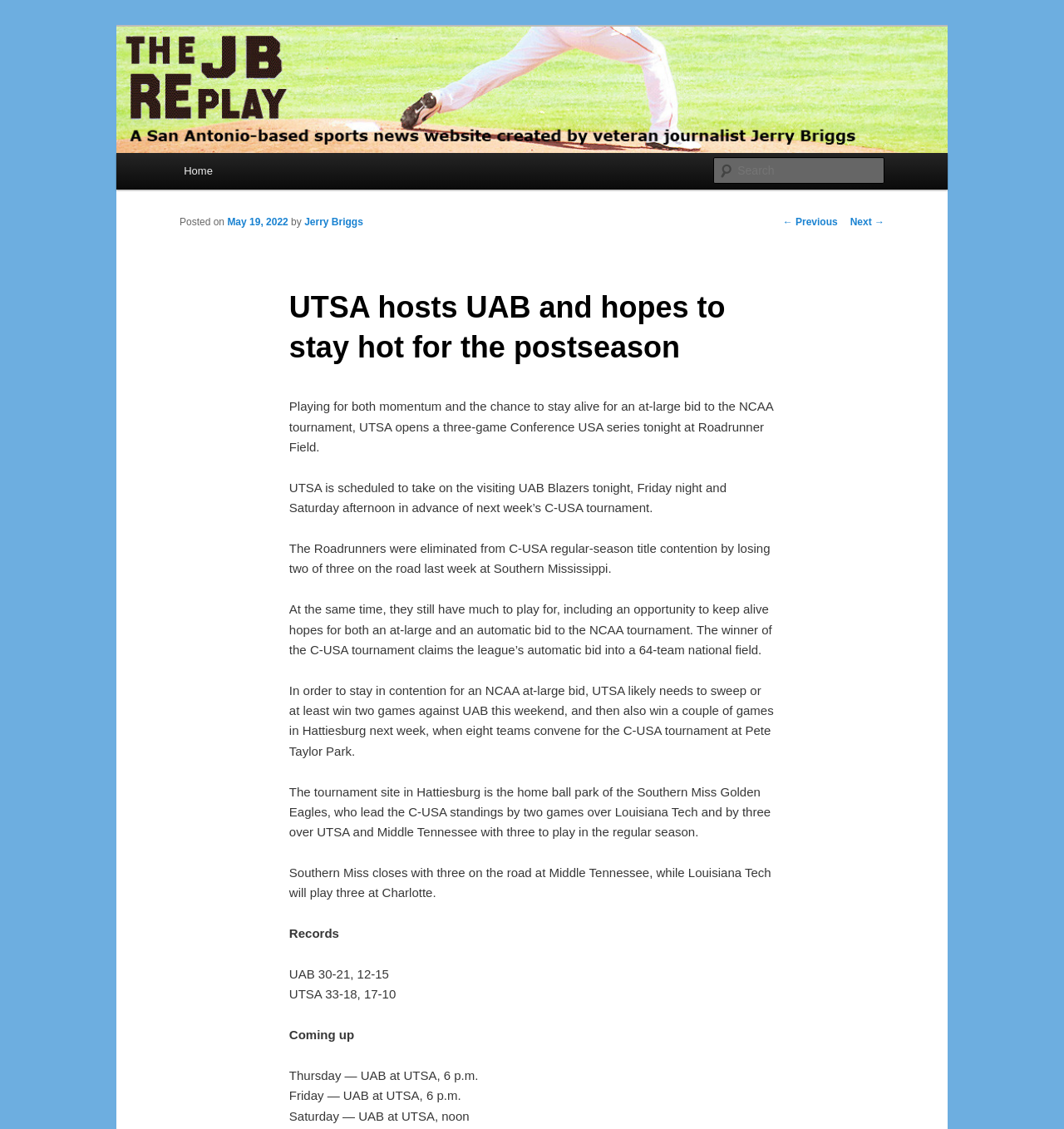Answer the question below using just one word or a short phrase: 
What is the location of the C-USA tournament?

Pete Taylor Park